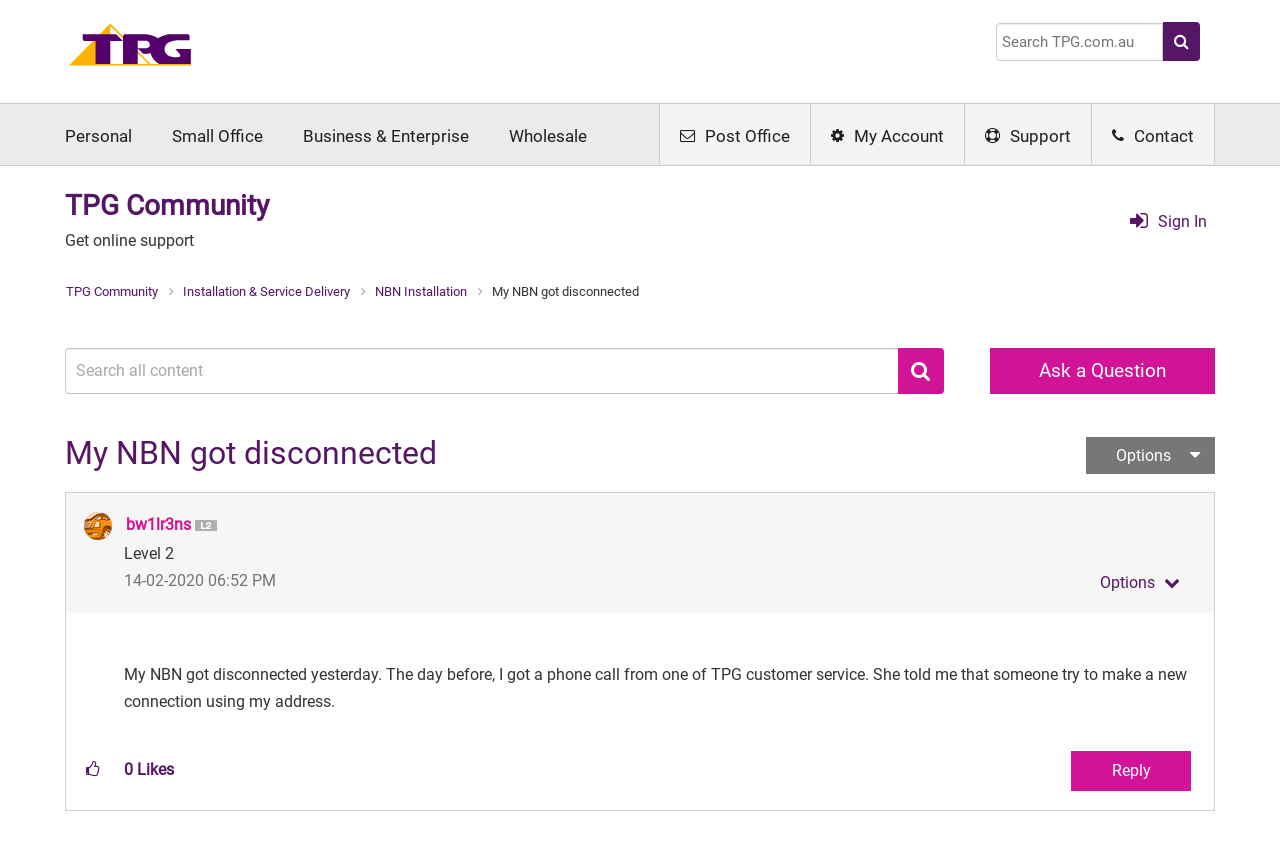Locate the bounding box coordinates of the segment that needs to be clicked to meet this instruction: "Ask a question".

[0.774, 0.41, 0.949, 0.464]